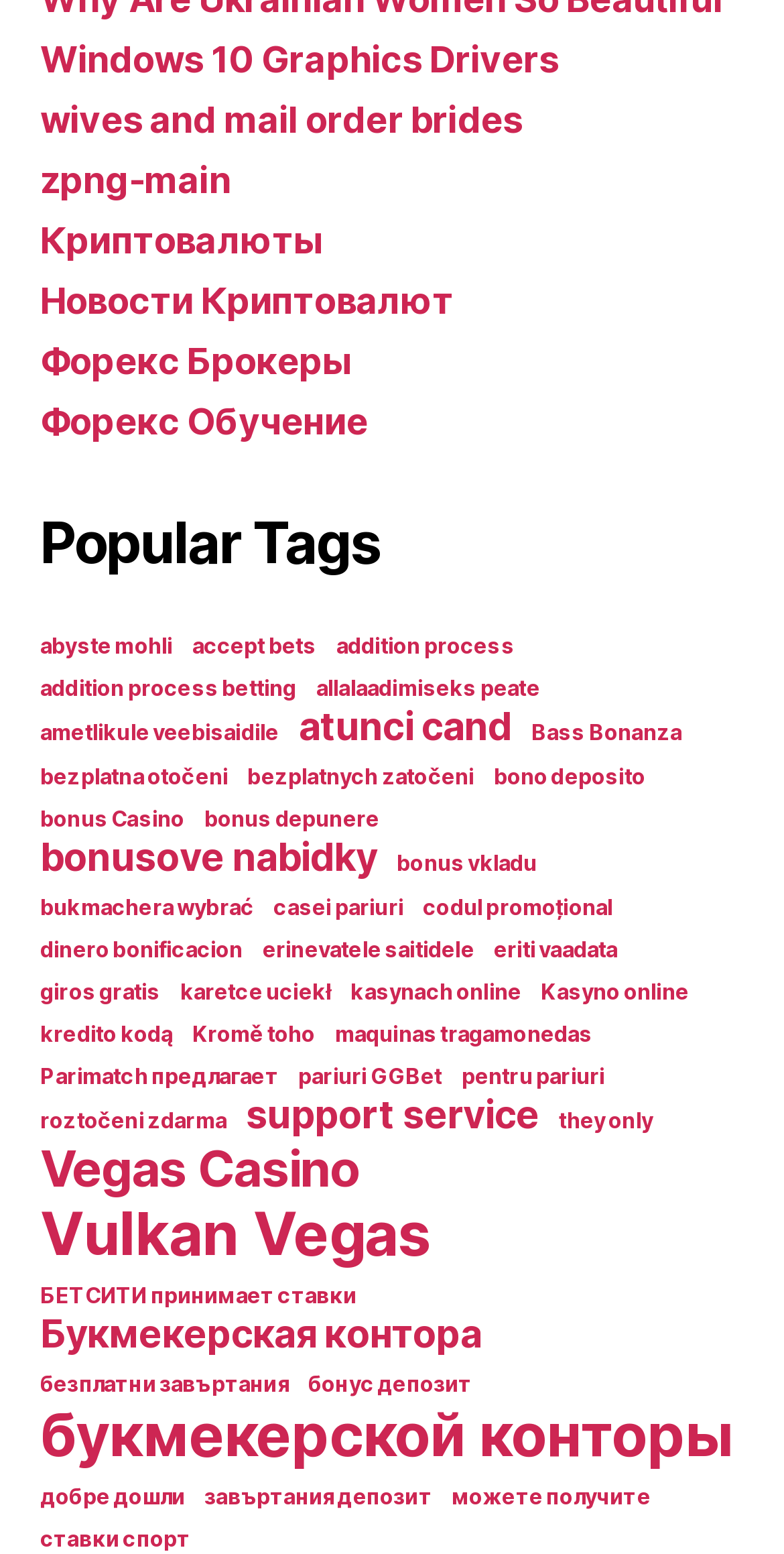Locate the bounding box coordinates of the element I should click to achieve the following instruction: "Contact Us".

None